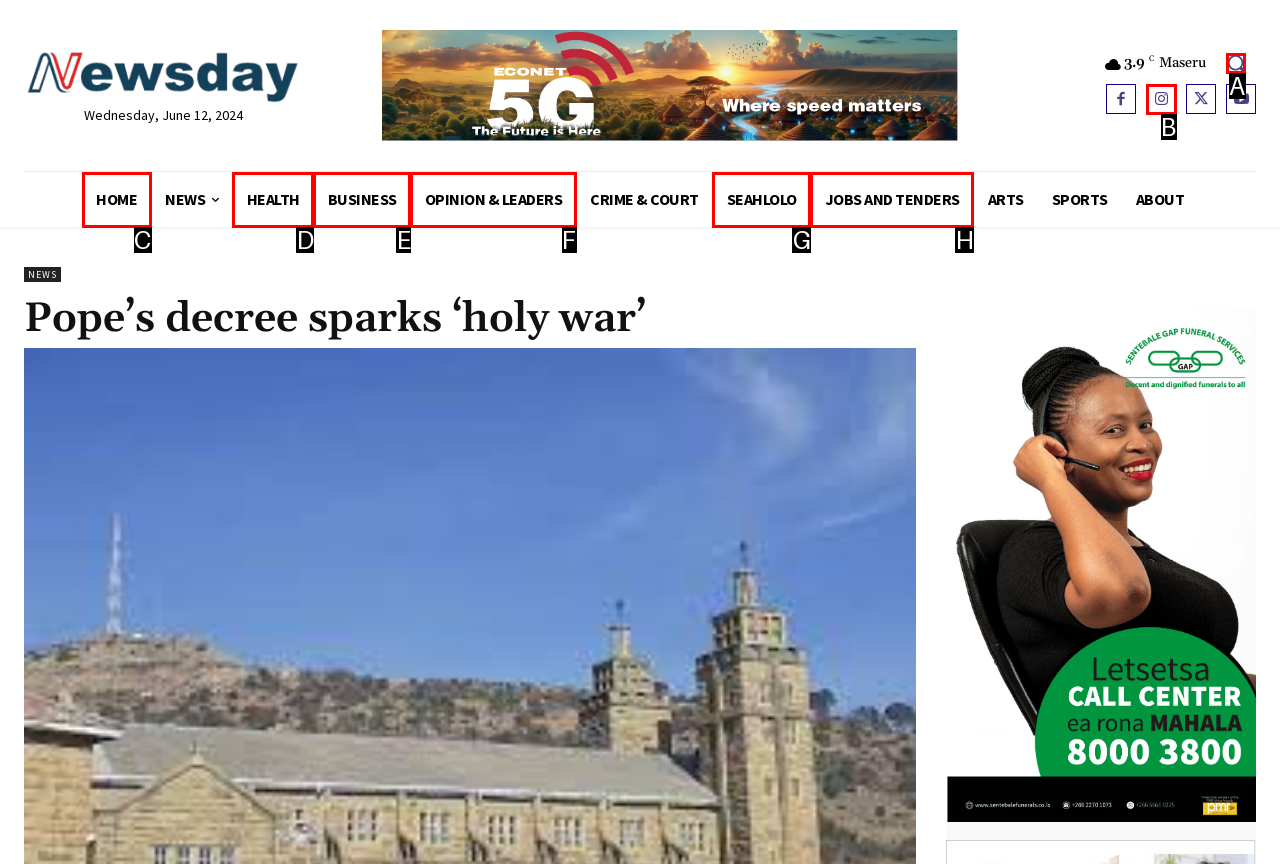Tell me which letter corresponds to the UI element that should be clicked to fulfill this instruction: Search for something
Answer using the letter of the chosen option directly.

A